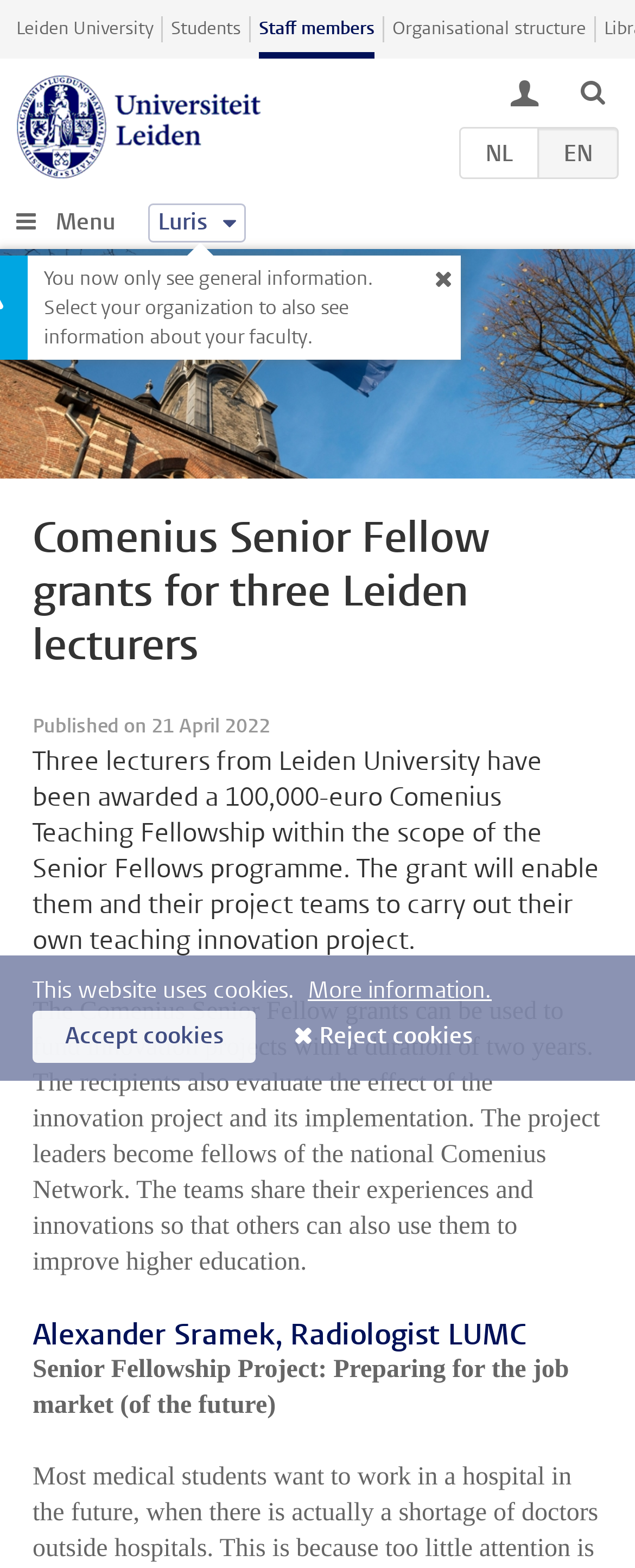With reference to the image, please provide a detailed answer to the following question: What is the name of the project led by Alexander Sramek?

The answer can be found in the section that describes the project led by Alexander Sramek. It is explicitly stated as 'Senior Fellowship Project: Preparing for the job market (of the future)'.